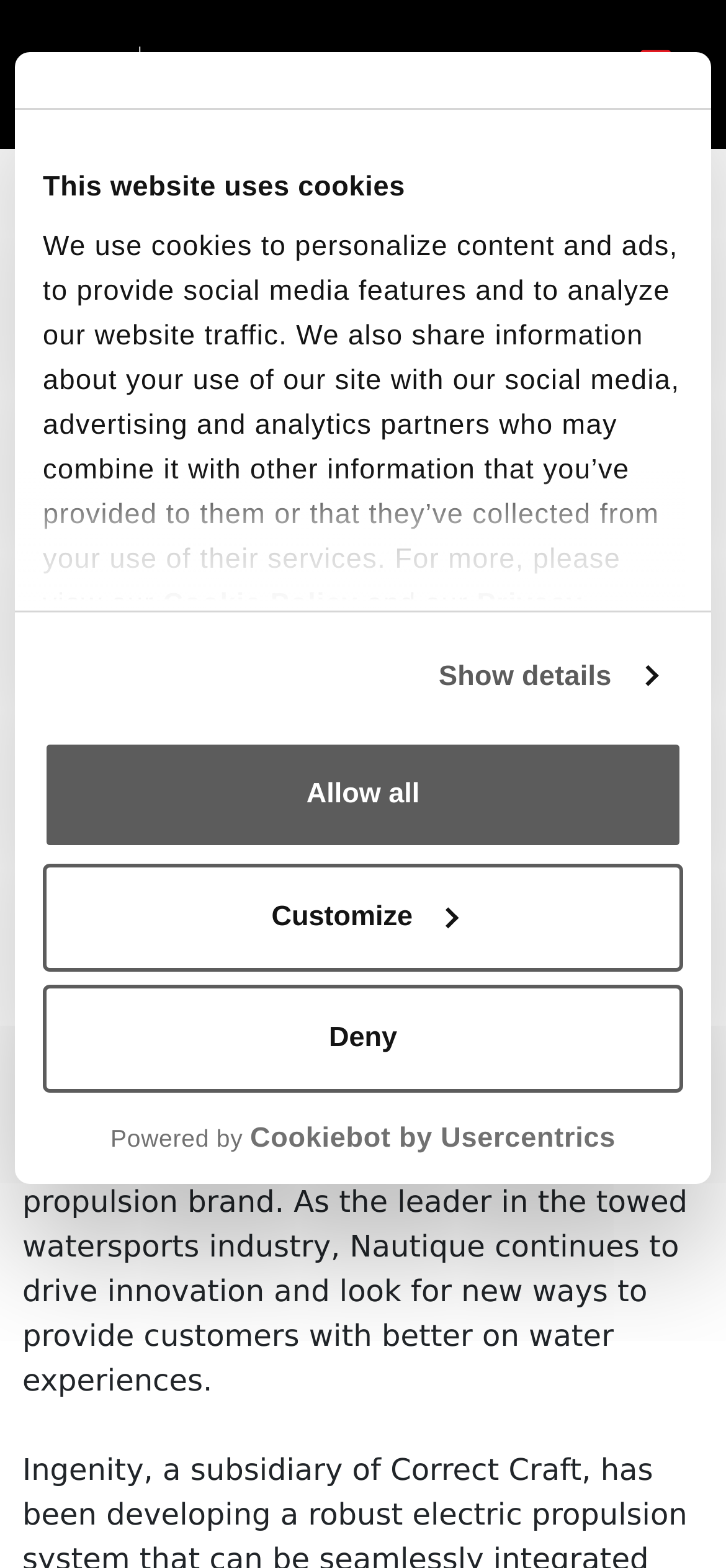Can you determine the bounding box coordinates of the area that needs to be clicked to fulfill the following instruction: "View the image"?

[0.082, 0.03, 0.518, 0.065]